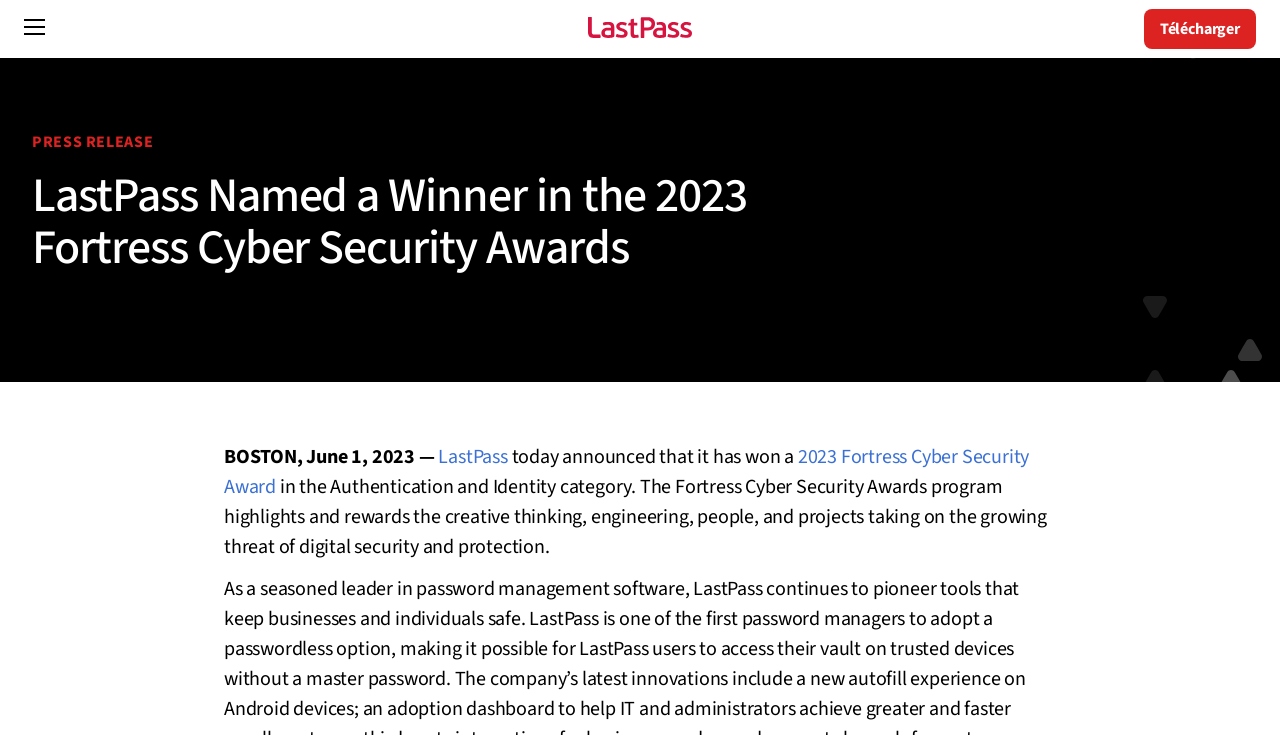Bounding box coordinates are specified in the format (top-left x, top-left y, bottom-right x, bottom-right y). All values are floating point numbers bounded between 0 and 1. Please provide the bounding box coordinate of the region this sentence describes: Télécharger

[0.894, 0.012, 0.981, 0.067]